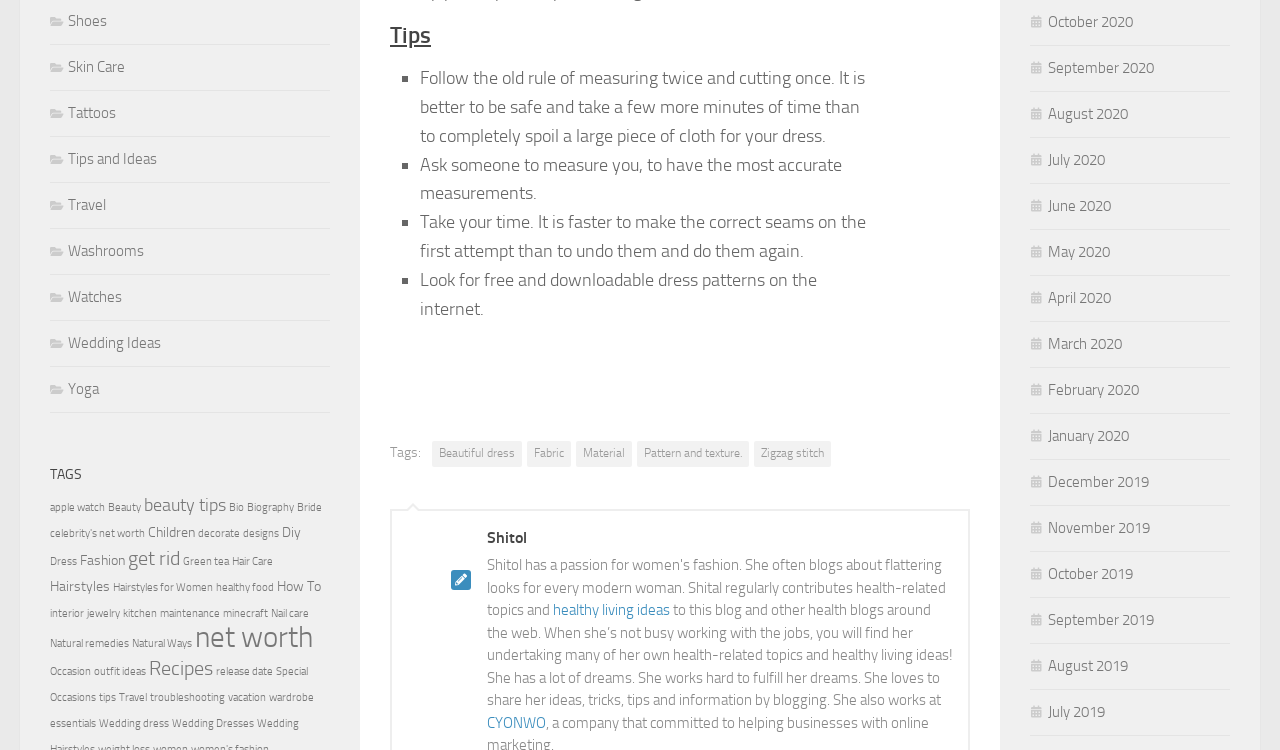What is the topic of the link 'Beautiful dress'?
Based on the content of the image, thoroughly explain and answer the question.

The link 'Beautiful dress' is likely related to the topic of dresses, as it is placed in a section of the webpage that appears to be focused on dress making and fashion. The text of the link itself also suggests that it is related to dresses, and may provide information or resources on how to create or find beautiful dresses.